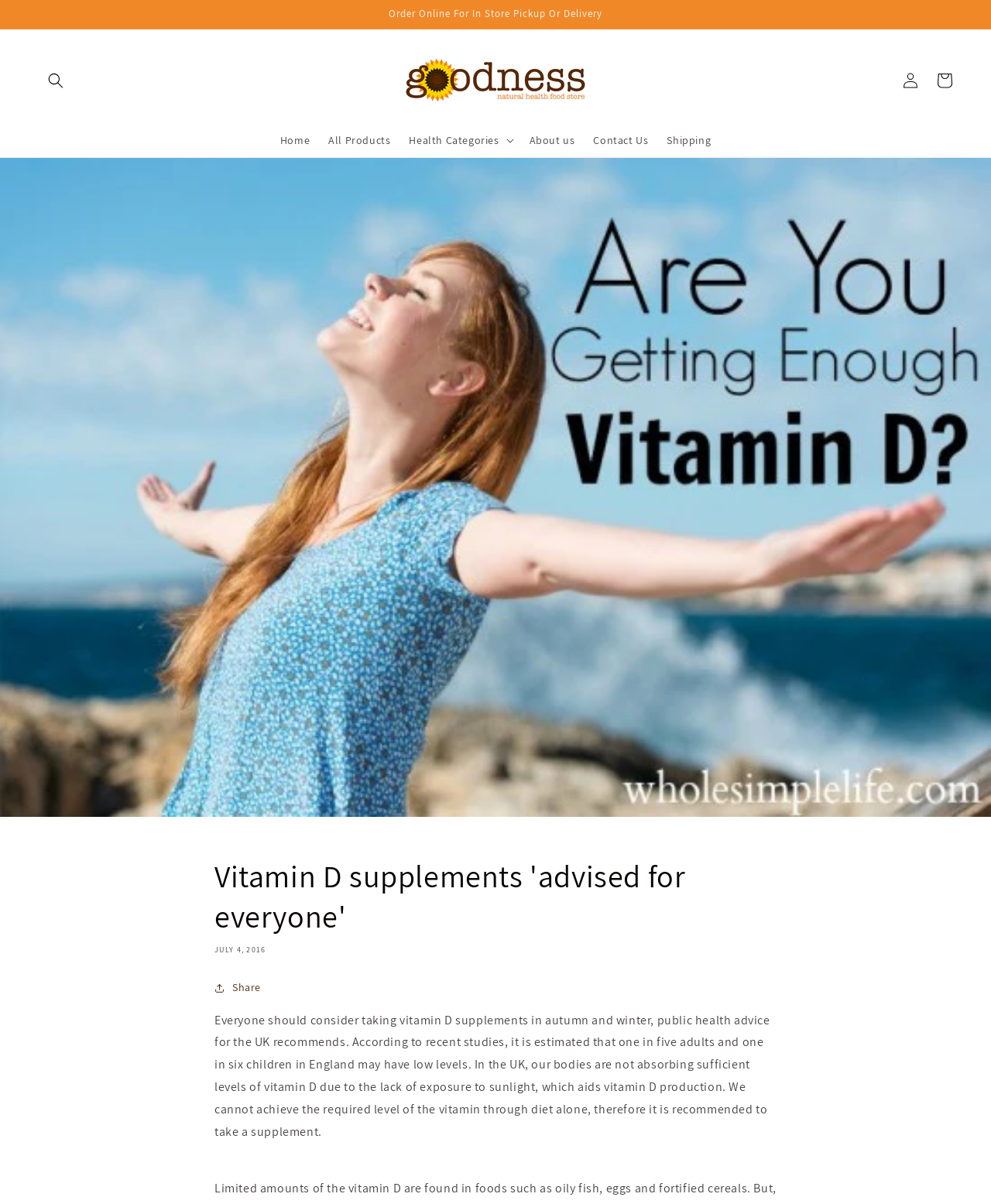Specify the bounding box coordinates of the element's area that should be clicked to execute the given instruction: "Explore health categories". The coordinates should be four float numbers between 0 and 1, i.e., [left, top, right, bottom].

[0.403, 0.103, 0.525, 0.13]